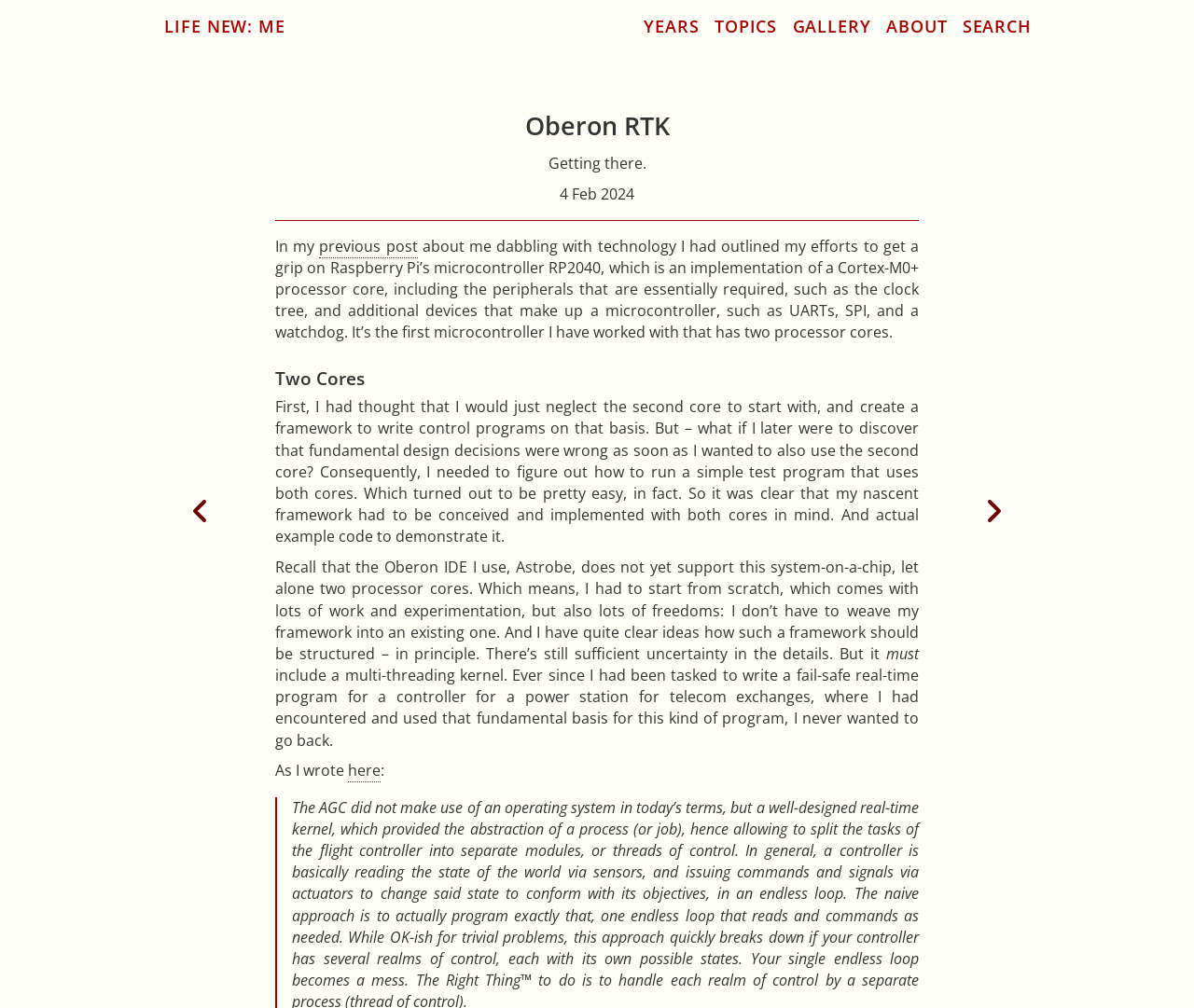Please find the bounding box coordinates of the element that needs to be clicked to perform the following instruction: "Click on the 'TOPICS' link". The bounding box coordinates should be four float numbers between 0 and 1, represented as [left, top, right, bottom].

[0.596, 0.015, 0.652, 0.037]